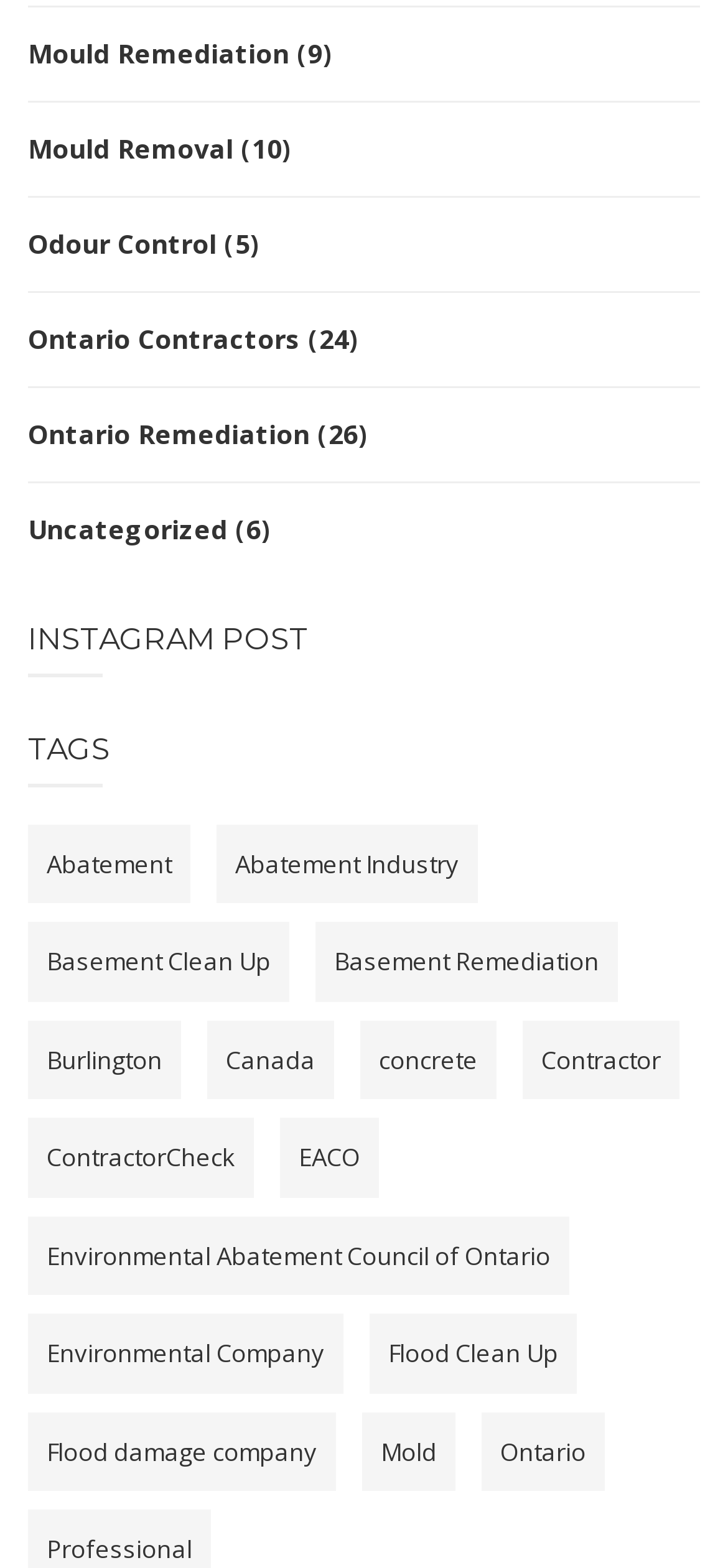Analyze the image and provide a detailed answer to the question: What is the first category listed under 'TAGS'?

I looked at the link elements under the 'TAGS' heading and found that the first category listed is 'Abatement'.